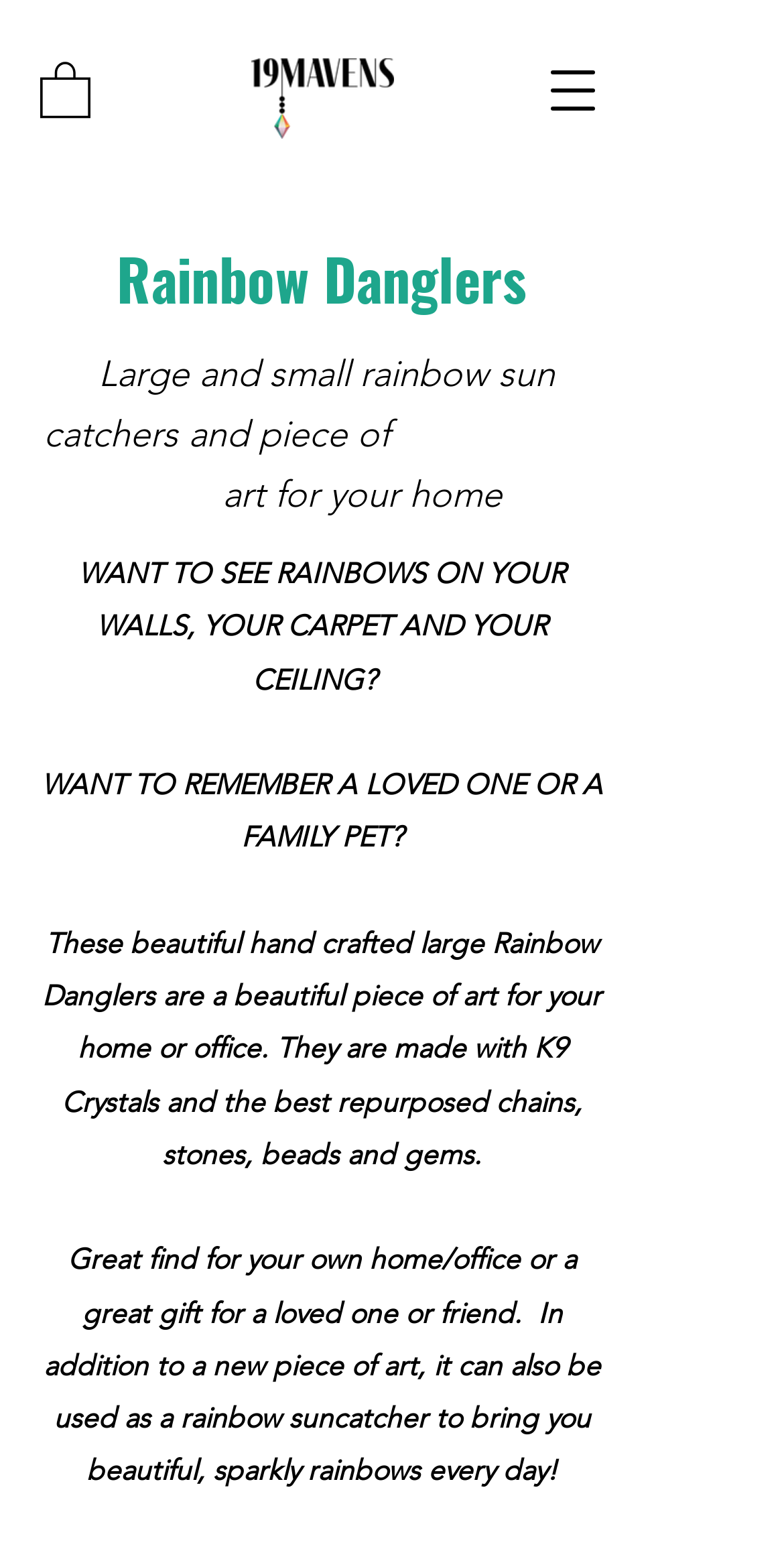What is the size of the product?
Answer the question with a detailed explanation, including all necessary information.

According to the webpage, the Rainbow Danglers come in both large and small sizes, offering customers a range of options to choose from depending on their preferences.